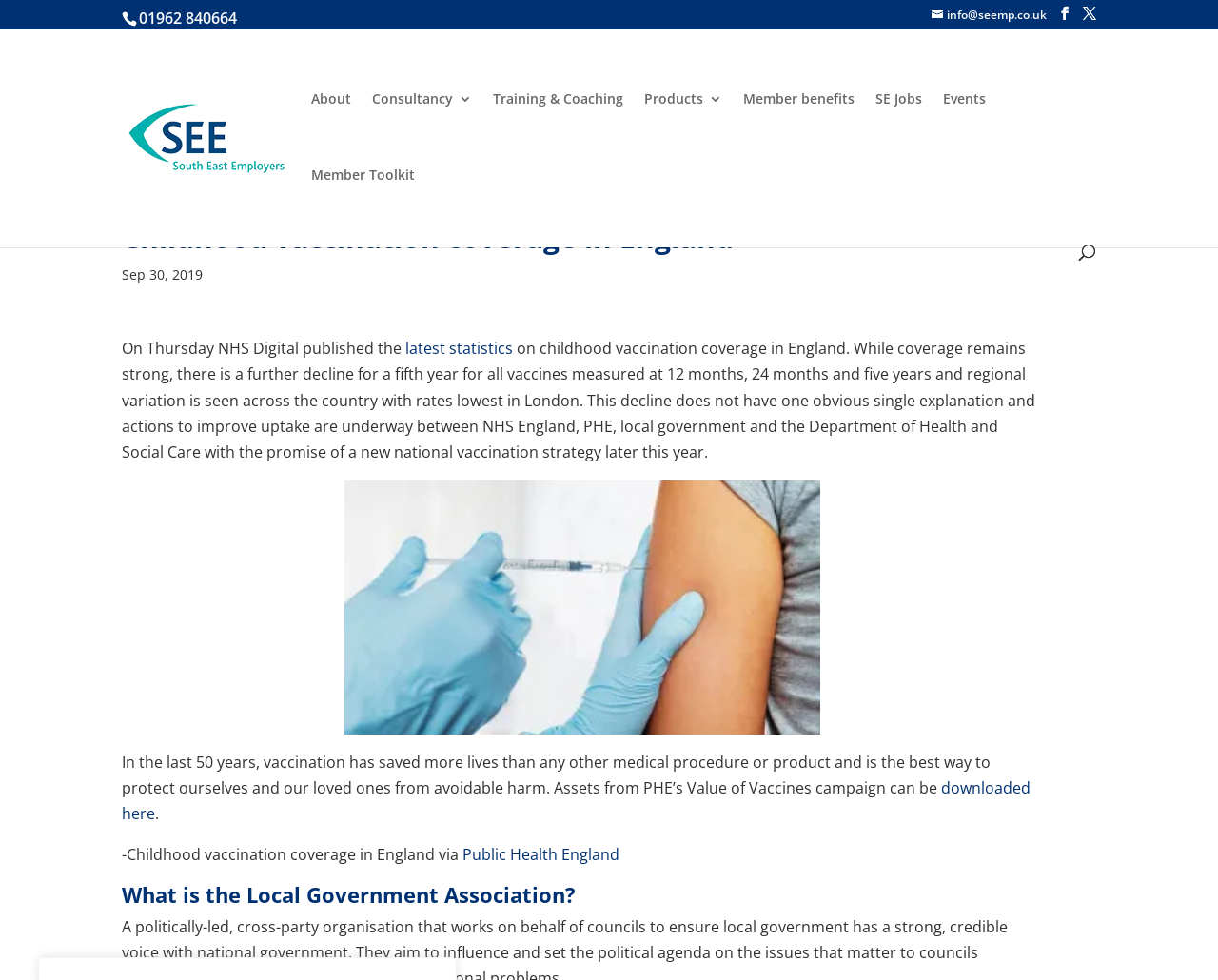Please identify the coordinates of the bounding box for the clickable region that will accomplish this instruction: "Visit 'Public Health England'".

[0.38, 0.861, 0.509, 0.883]